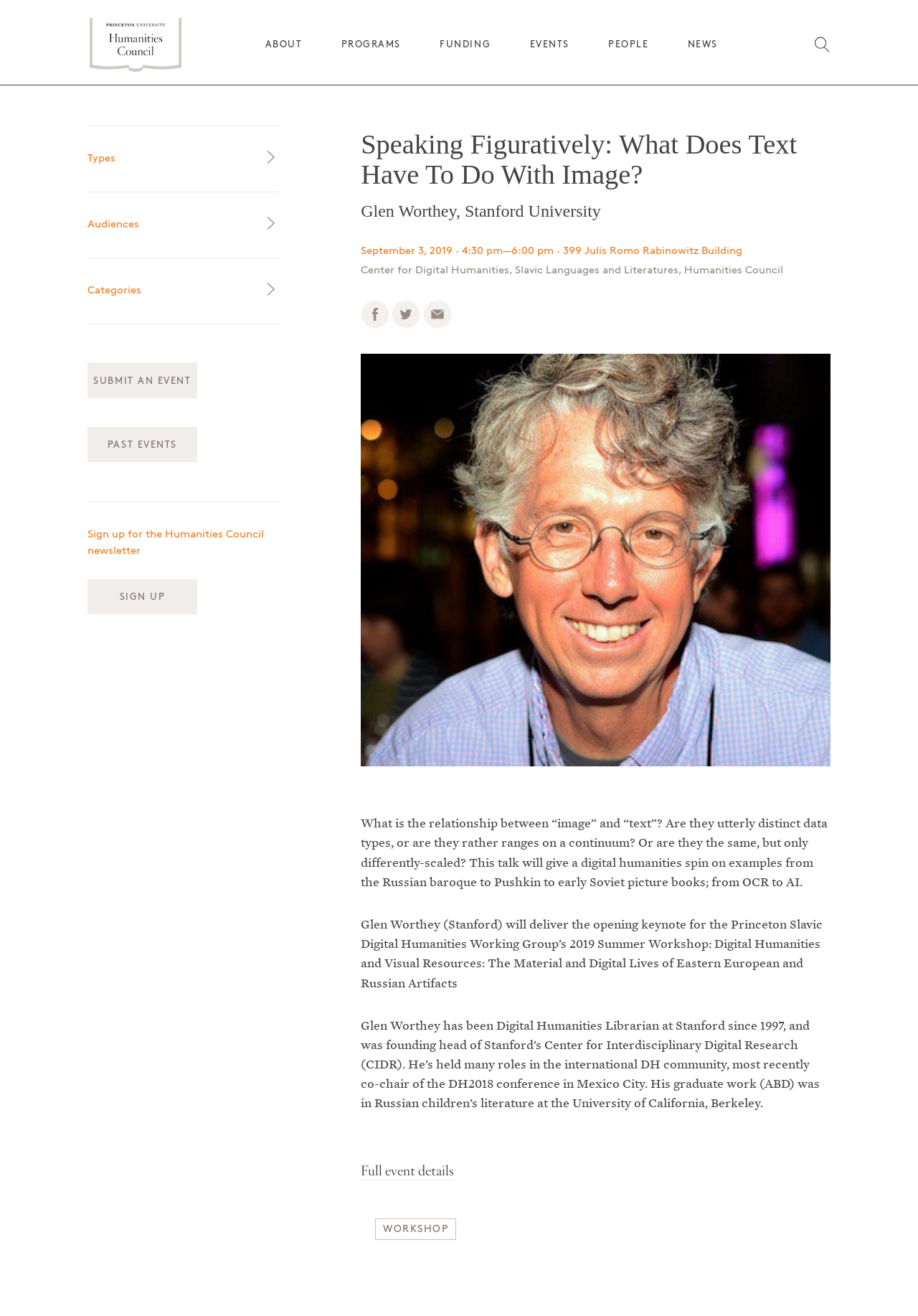What is the location of the event?
Using the information from the image, answer the question thoroughly.

I found the answer by reading the heading of the article section, which mentions the location of the event, '399 Julis Romo Rabinowitz Building'.